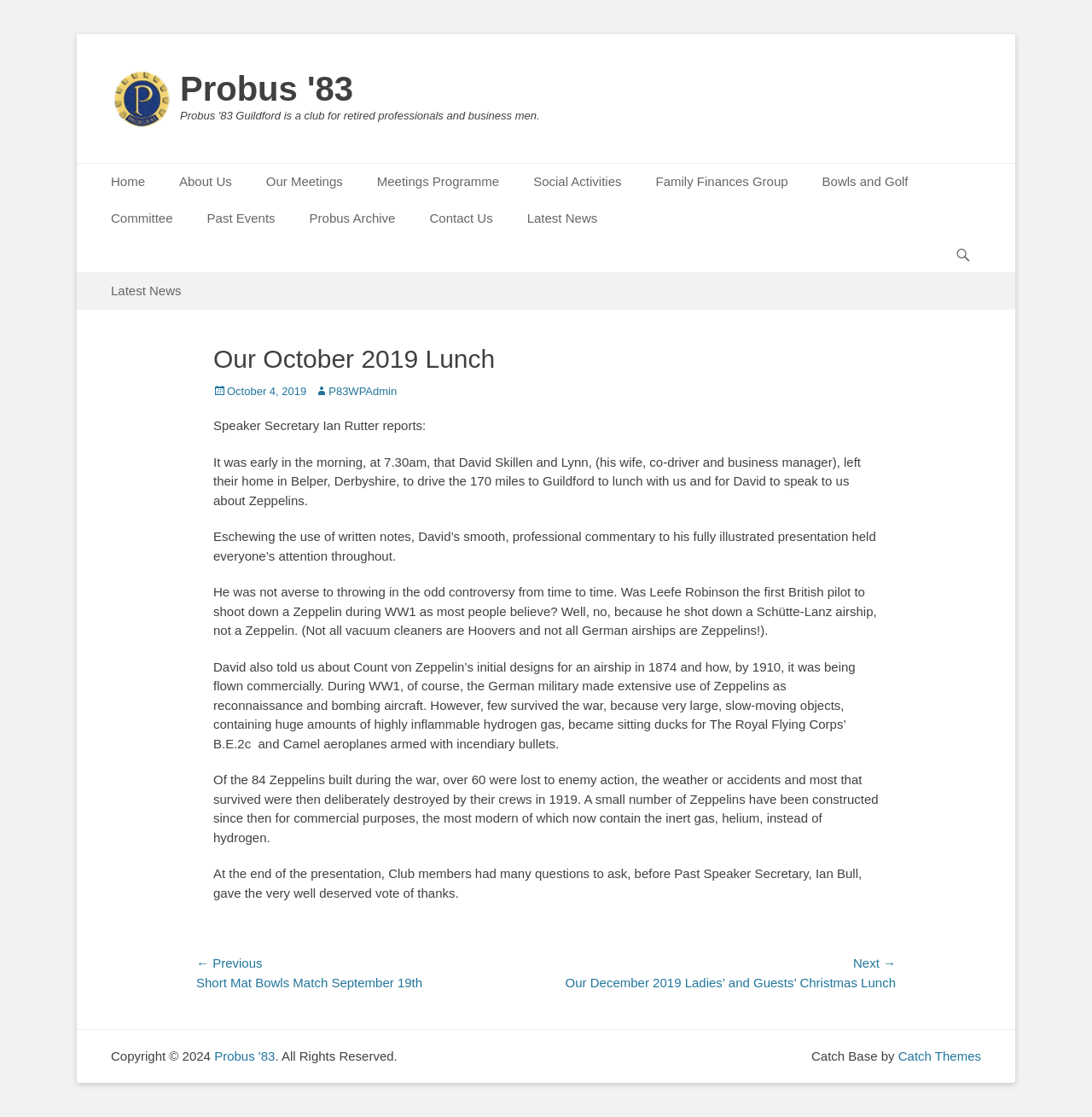Use a single word or phrase to answer the question:
What is the topic of David Skillen's presentation?

Zeppelins